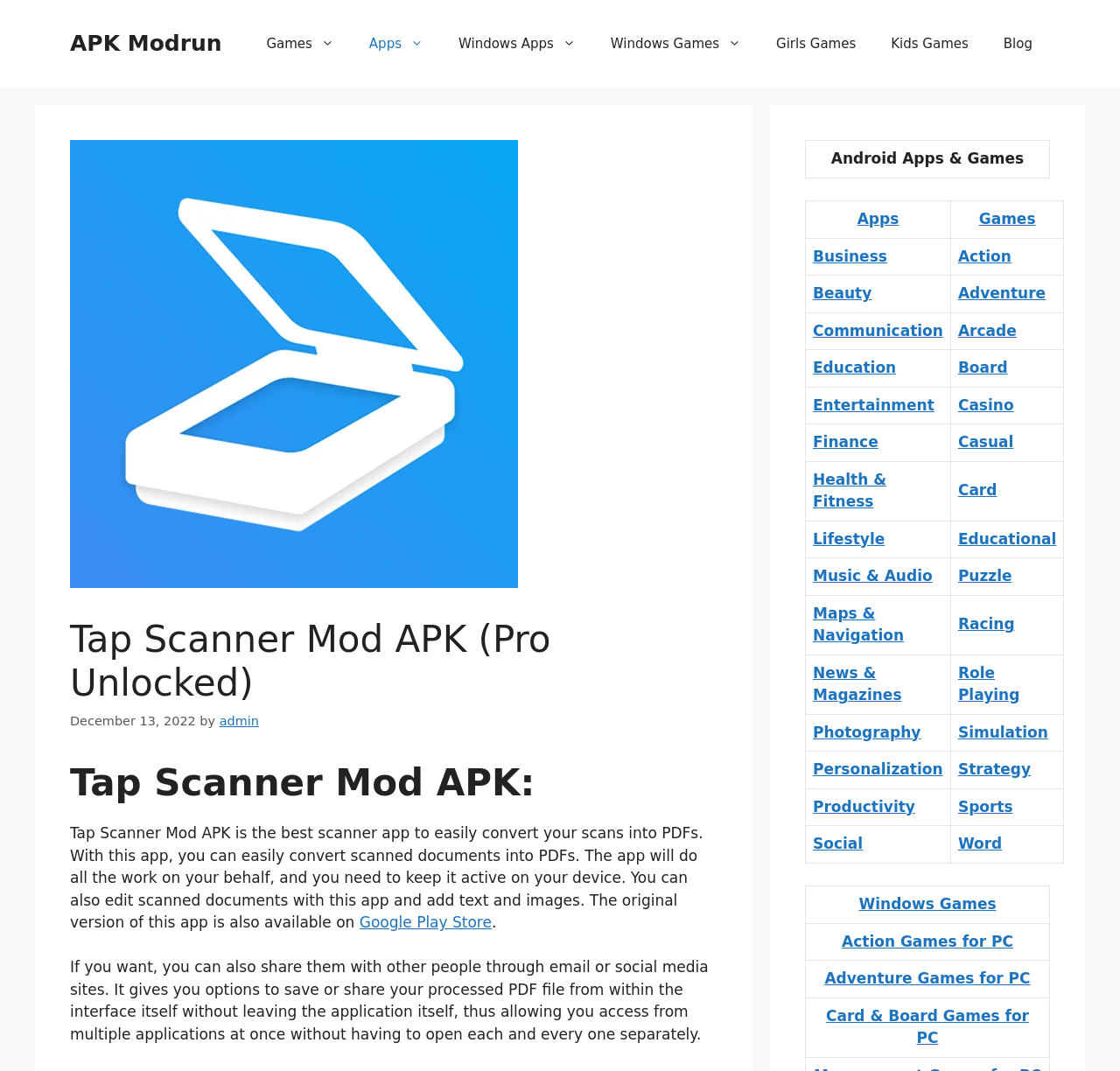Can you look at the image and give a comprehensive answer to the question:
Where is the original version of this app available?

The description mentions that 'the original version of this app is also available on Google Play Store'.